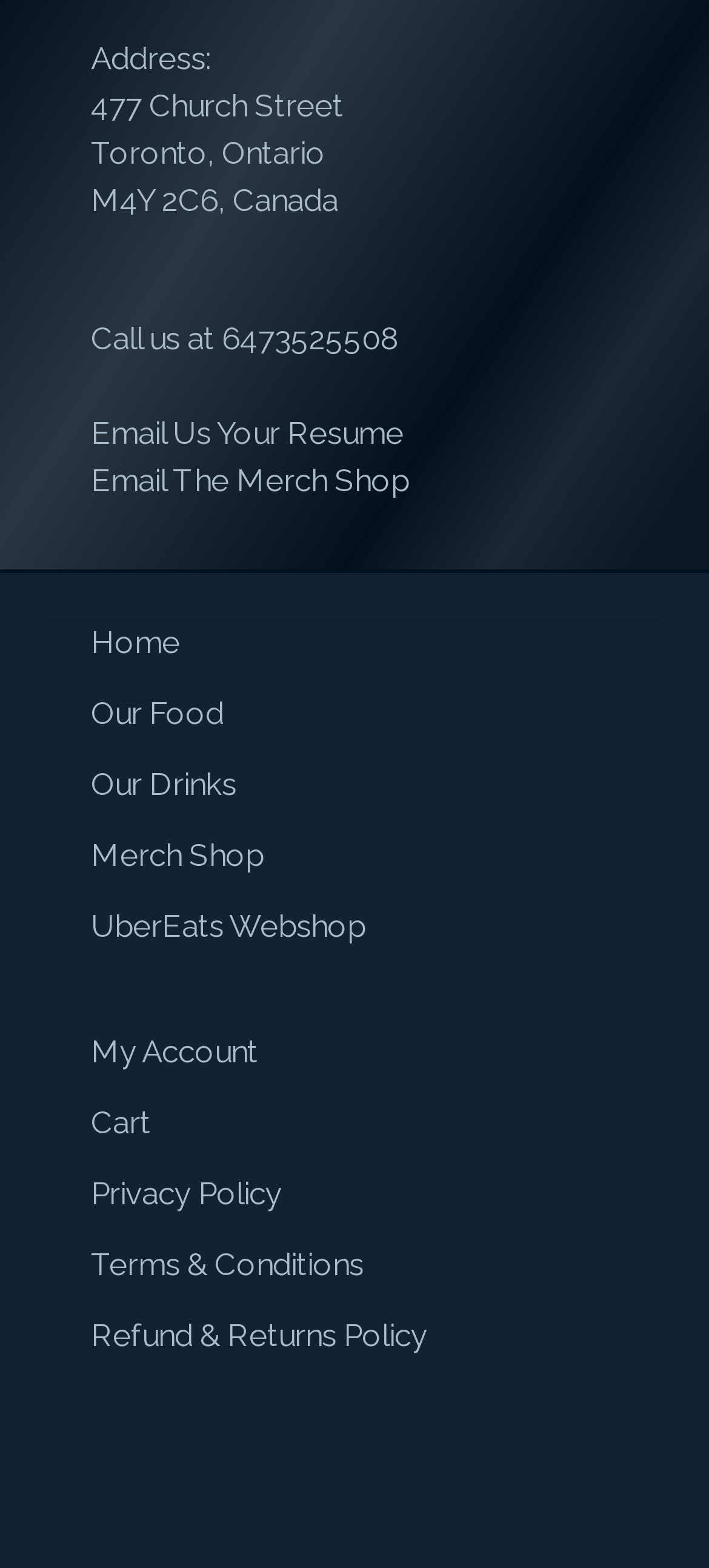How many navigation links are there?
Refer to the image and provide a one-word or short phrase answer.

9